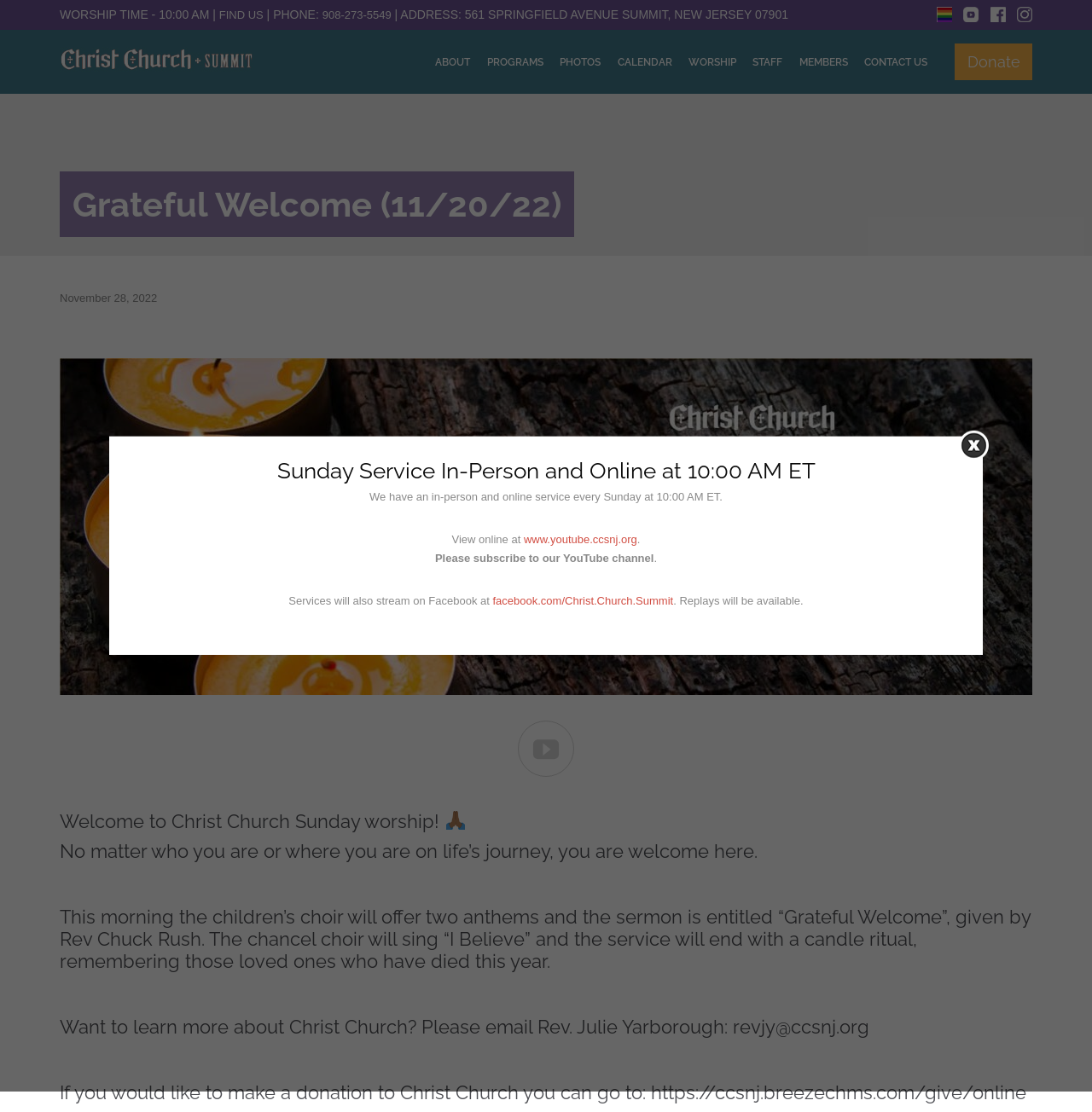Extract the bounding box coordinates for the UI element described as: "title="Christ Church Summit"".

[0.055, 0.027, 0.232, 0.064]